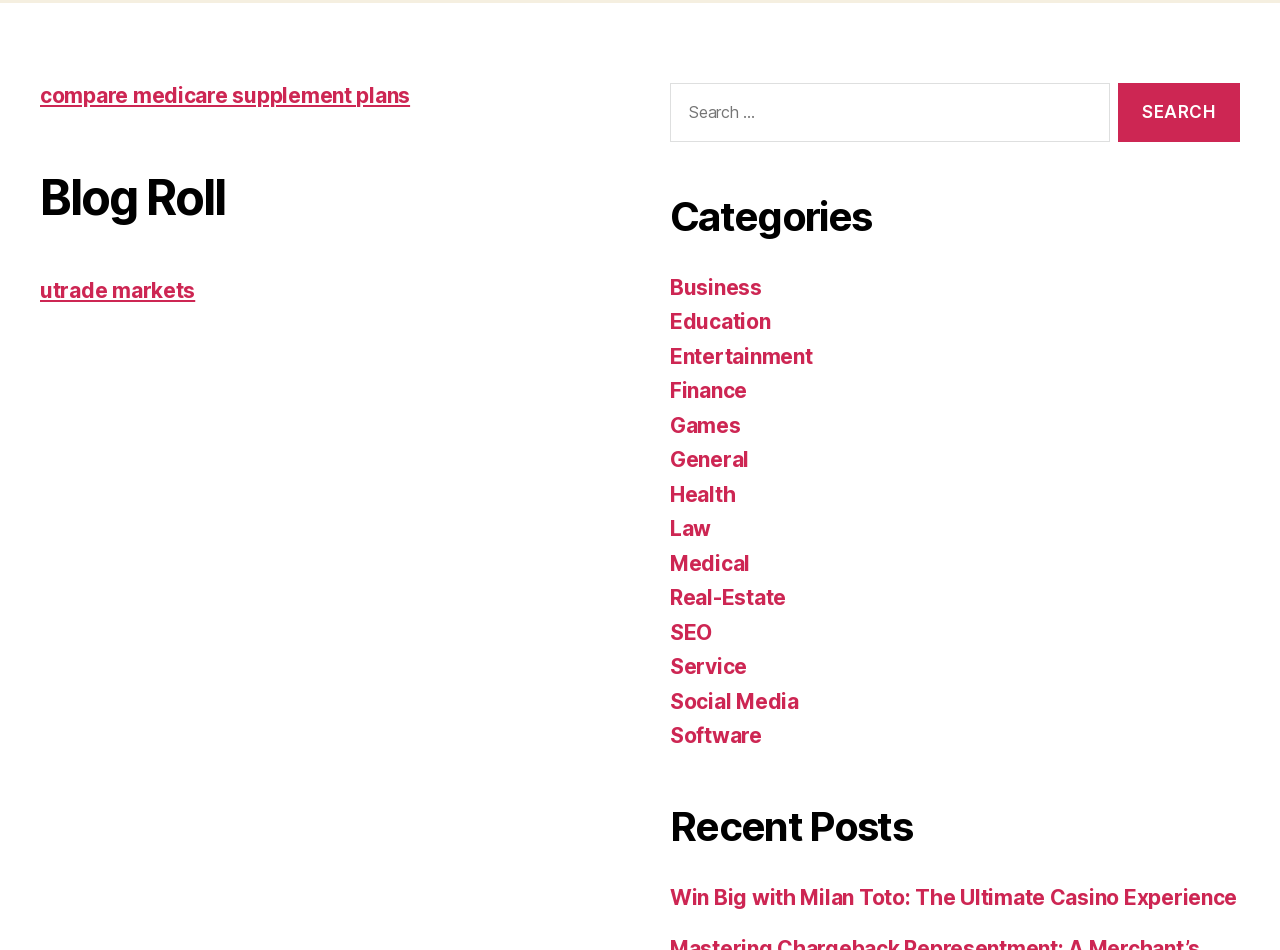Please find the bounding box coordinates of the element that needs to be clicked to perform the following instruction: "Read the recent post about Milan Toto". The bounding box coordinates should be four float numbers between 0 and 1, represented as [left, top, right, bottom].

[0.523, 0.931, 0.967, 0.957]